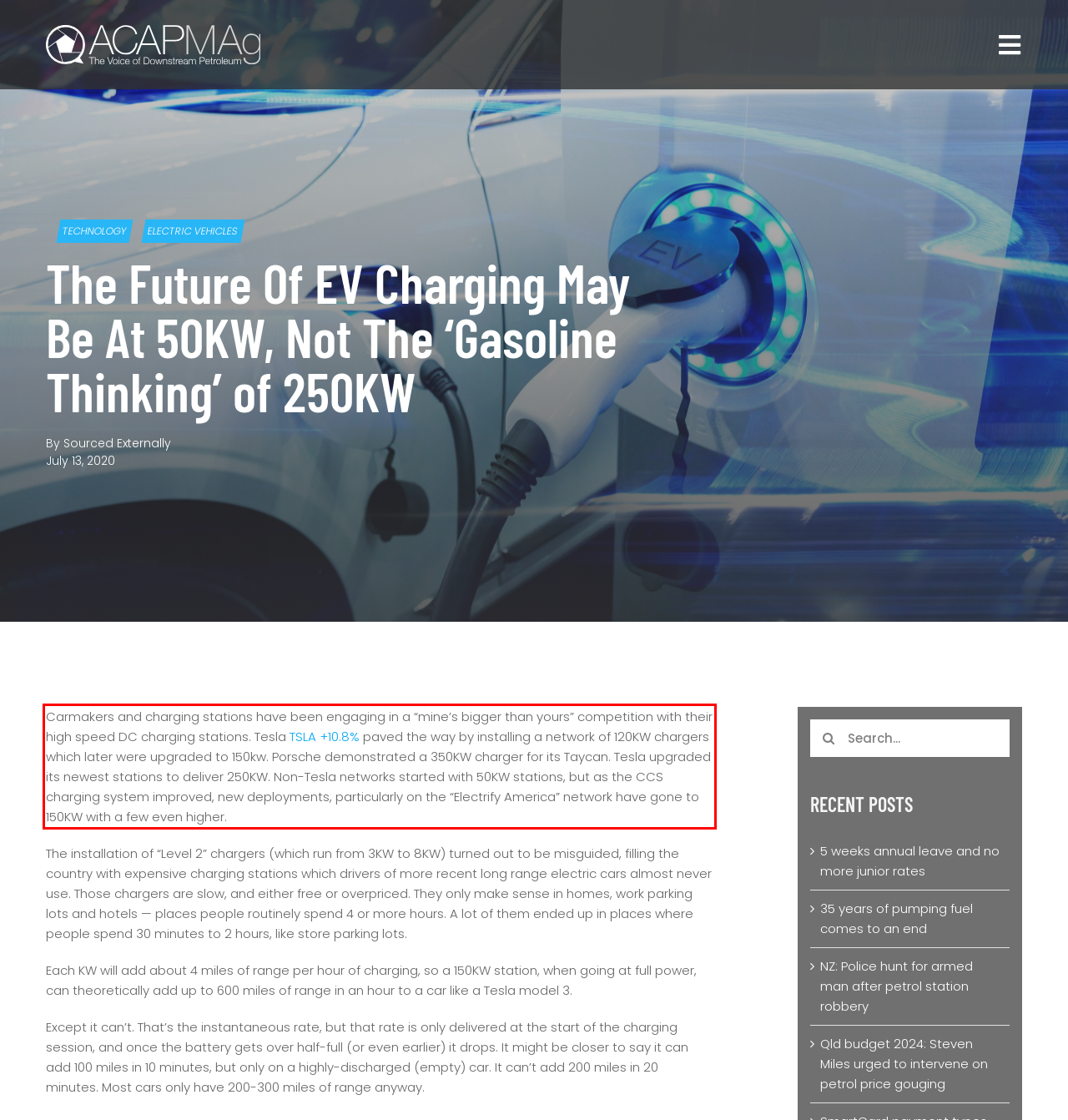You are given a screenshot with a red rectangle. Identify and extract the text within this red bounding box using OCR.

Carmakers and charging stations have been engaging in a “mine’s bigger than yours” competition with their high speed DC charging stations. Tesla TSLA +10.8% paved the way by installing a network of 120KW chargers which later were upgraded to 150kw. Porsche demonstrated a 350KW charger for its Taycan. Tesla upgraded its newest stations to deliver 250KW. Non-Tesla networks started with 50KW stations, but as the CCS charging system improved, new deployments, particularly on the “Electrify America” network have gone to 150KW with a few even higher.